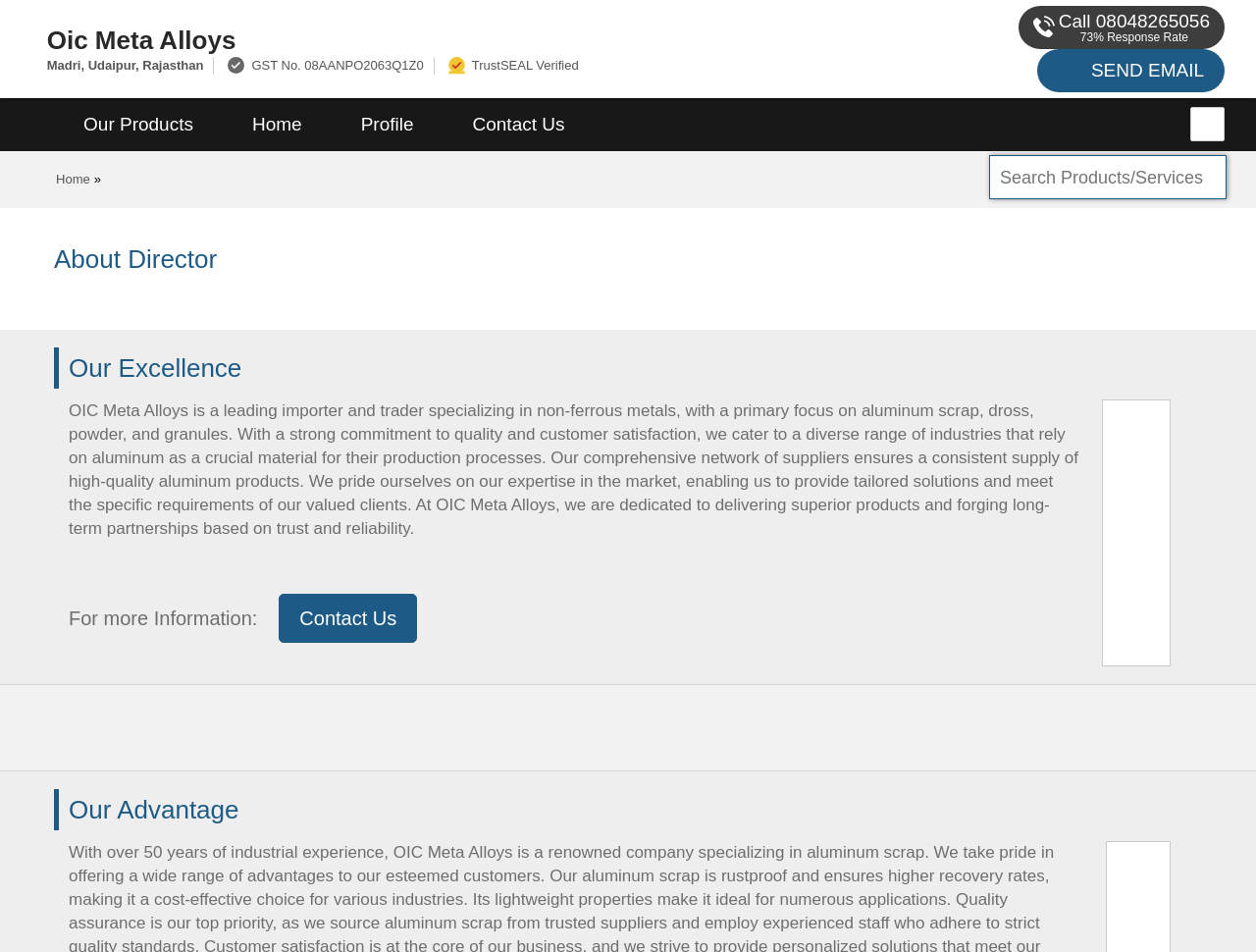Answer the question briefly using a single word or phrase: 
What is the company's commitment to its customers?

Quality and customer satisfaction